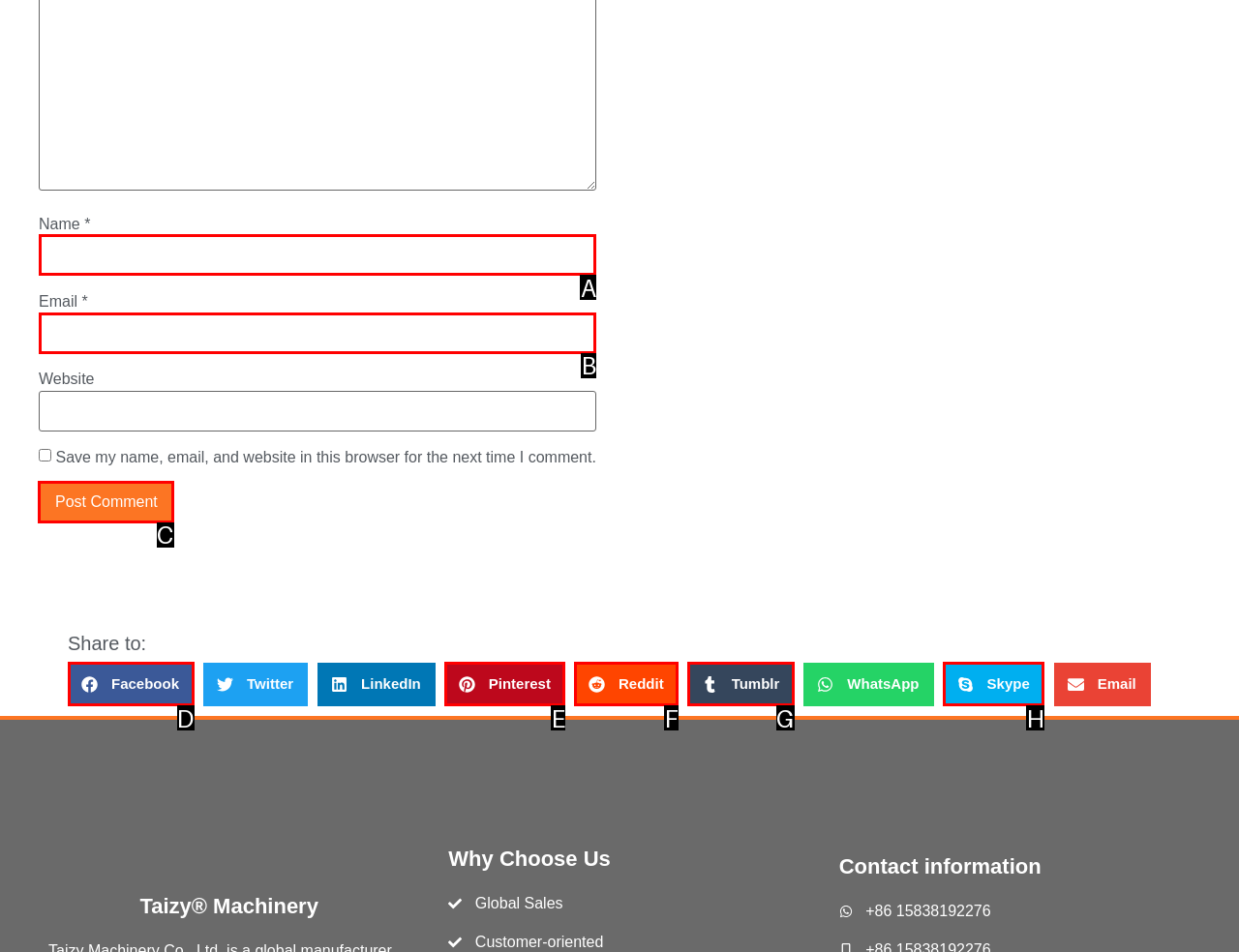Identify the letter of the UI element you need to select to accomplish the task: Click the Post Comment button.
Respond with the option's letter from the given choices directly.

C